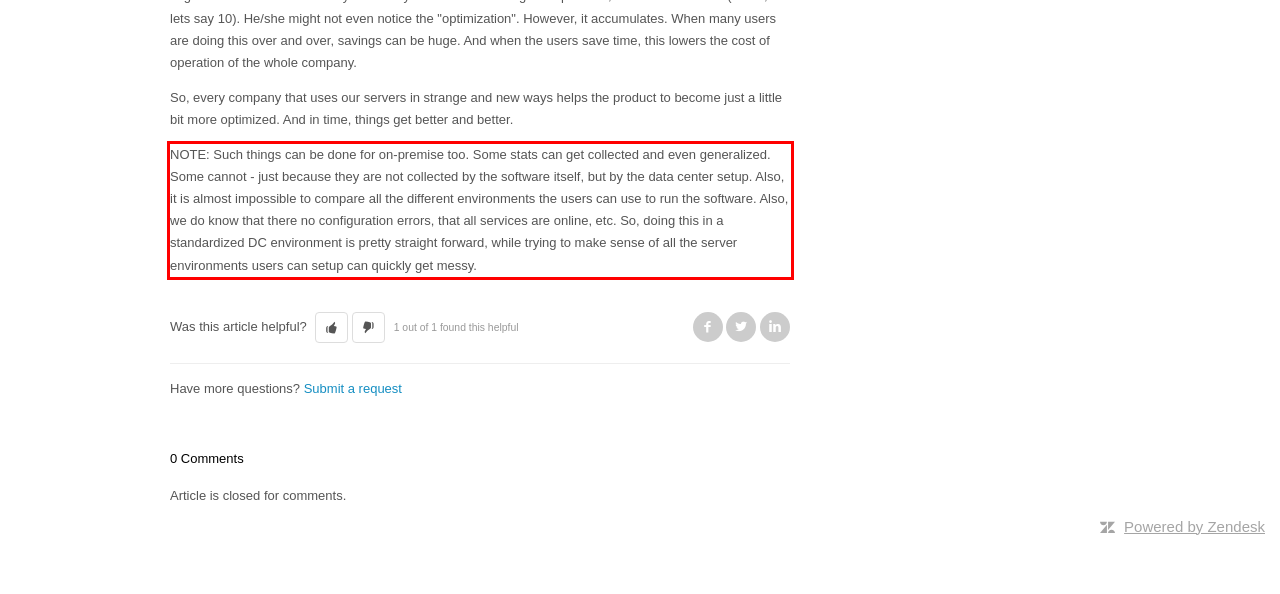Please take the screenshot of the webpage, find the red bounding box, and generate the text content that is within this red bounding box.

NOTE: Such things can be done for on-premise too. Some stats can get collected and even generalized. Some cannot - just because they are not collected by the software itself, but by the data center setup. Also, it is almost impossible to compare all the different environments the users can use to run the software. Also, we do know that there no configuration errors, that all services are online, etc. So, doing this in a standardized DC environment is pretty straight forward, while trying to make sense of all the server environments users can setup can quickly get messy.